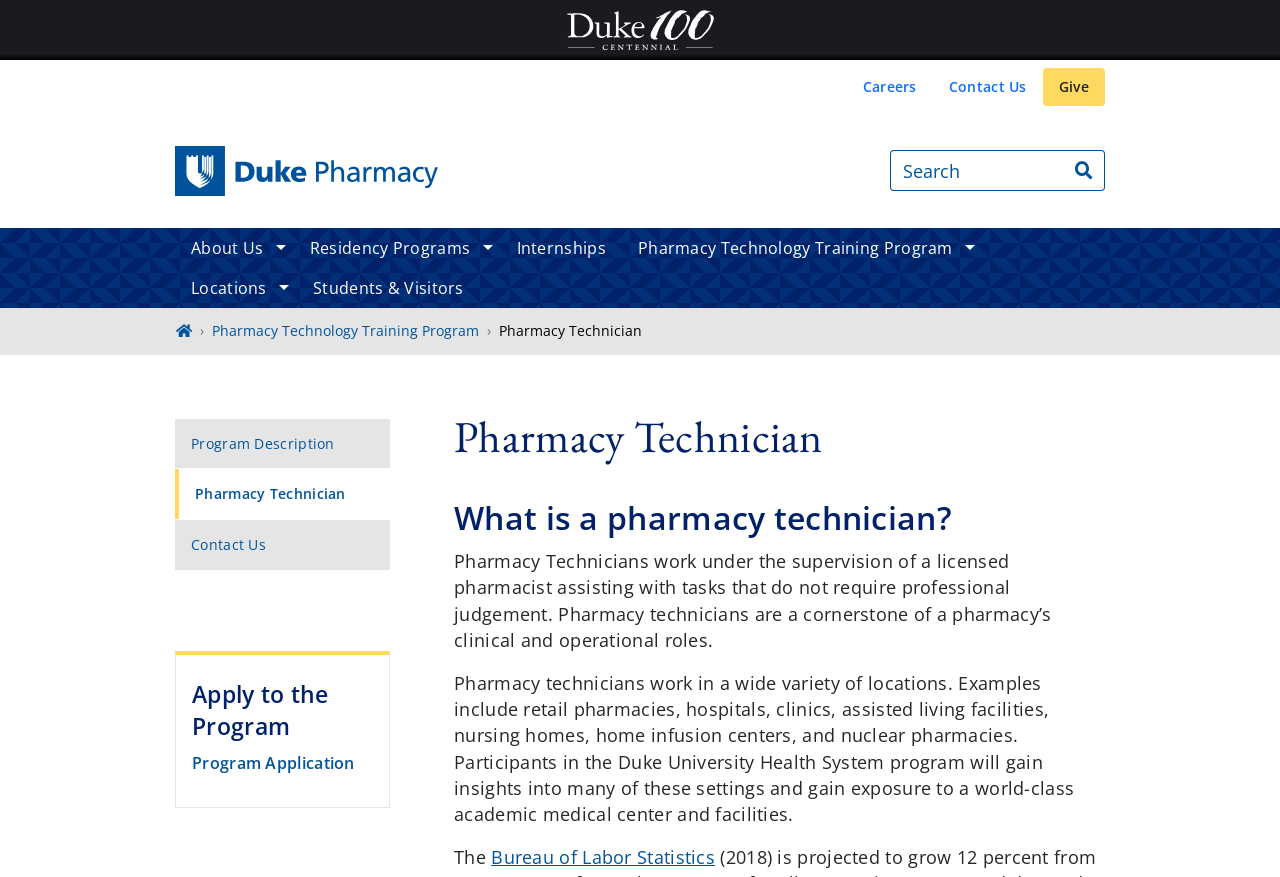Identify the bounding box coordinates for the UI element described as: "Students & Visitors".

[0.232, 0.305, 0.375, 0.351]